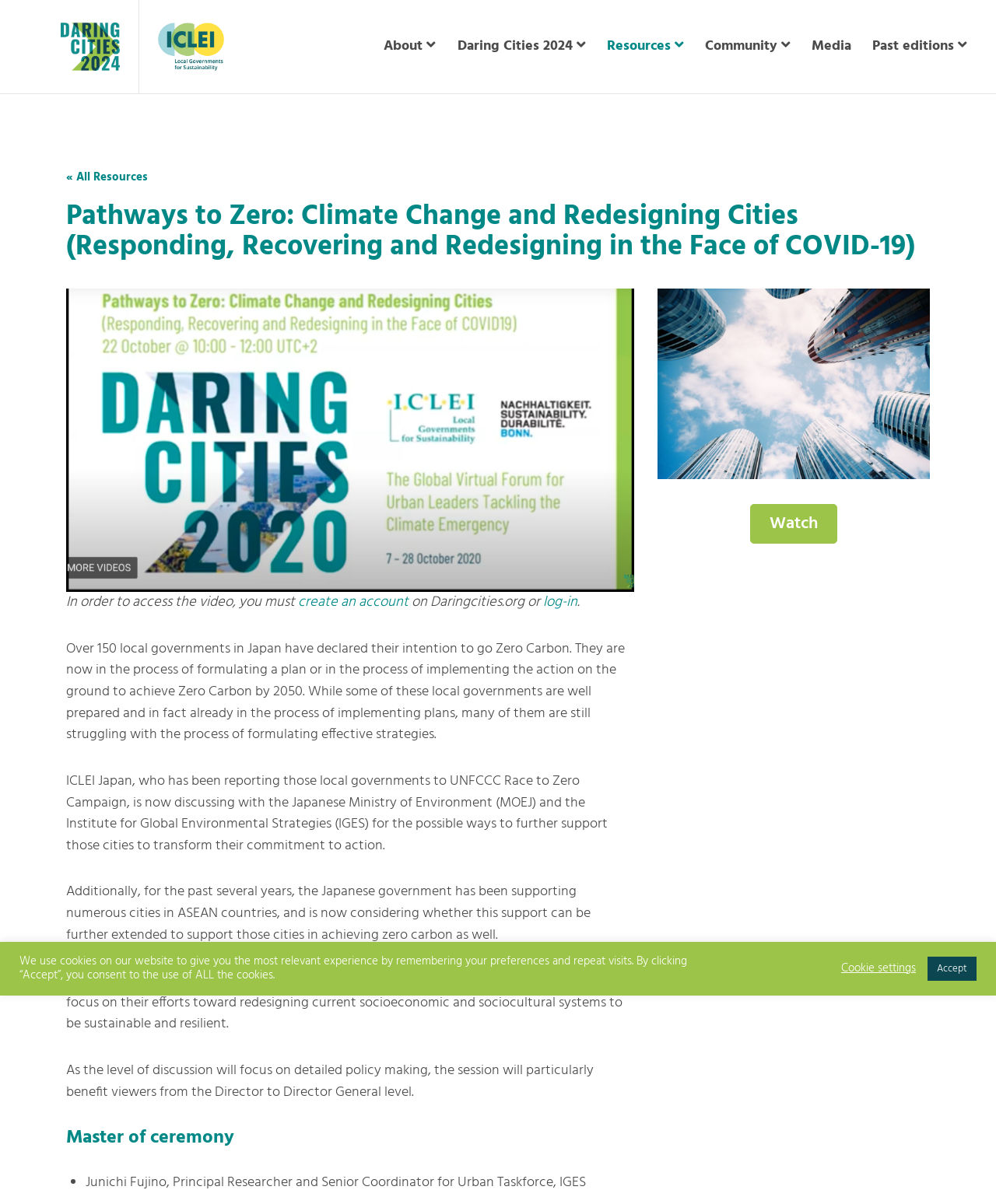Who is the master of ceremony?
Answer the question in a detailed and comprehensive manner.

The master of ceremony is mentioned at the bottom of the webpage, and it is Junichi Fujino, who is a Principal Researcher and Senior Coordinator for Urban Taskforce at IGES.